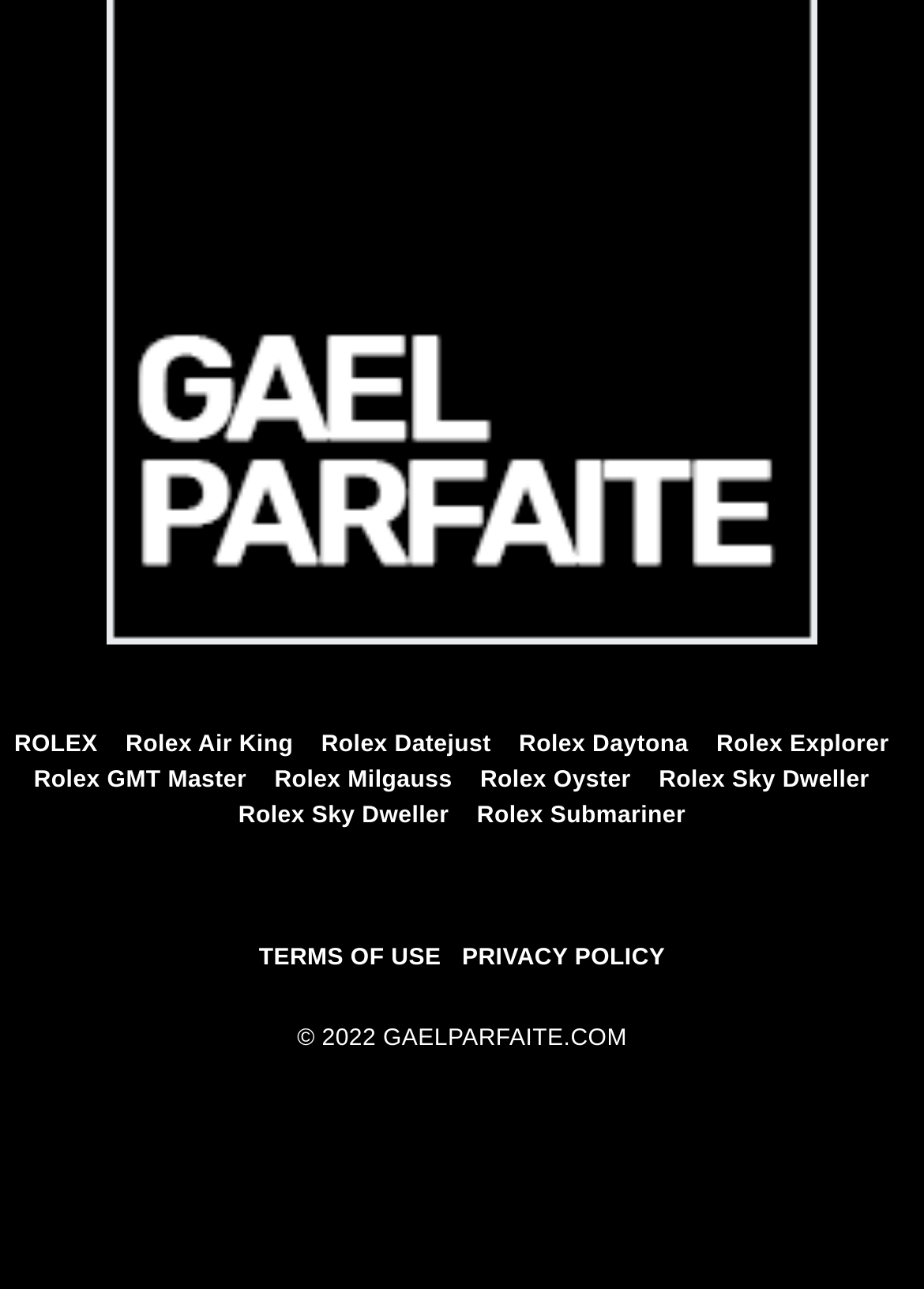Determine the bounding box coordinates for the area that should be clicked to carry out the following instruction: "Click on PRIVACY POLICY".

[0.5, 0.734, 0.72, 0.754]